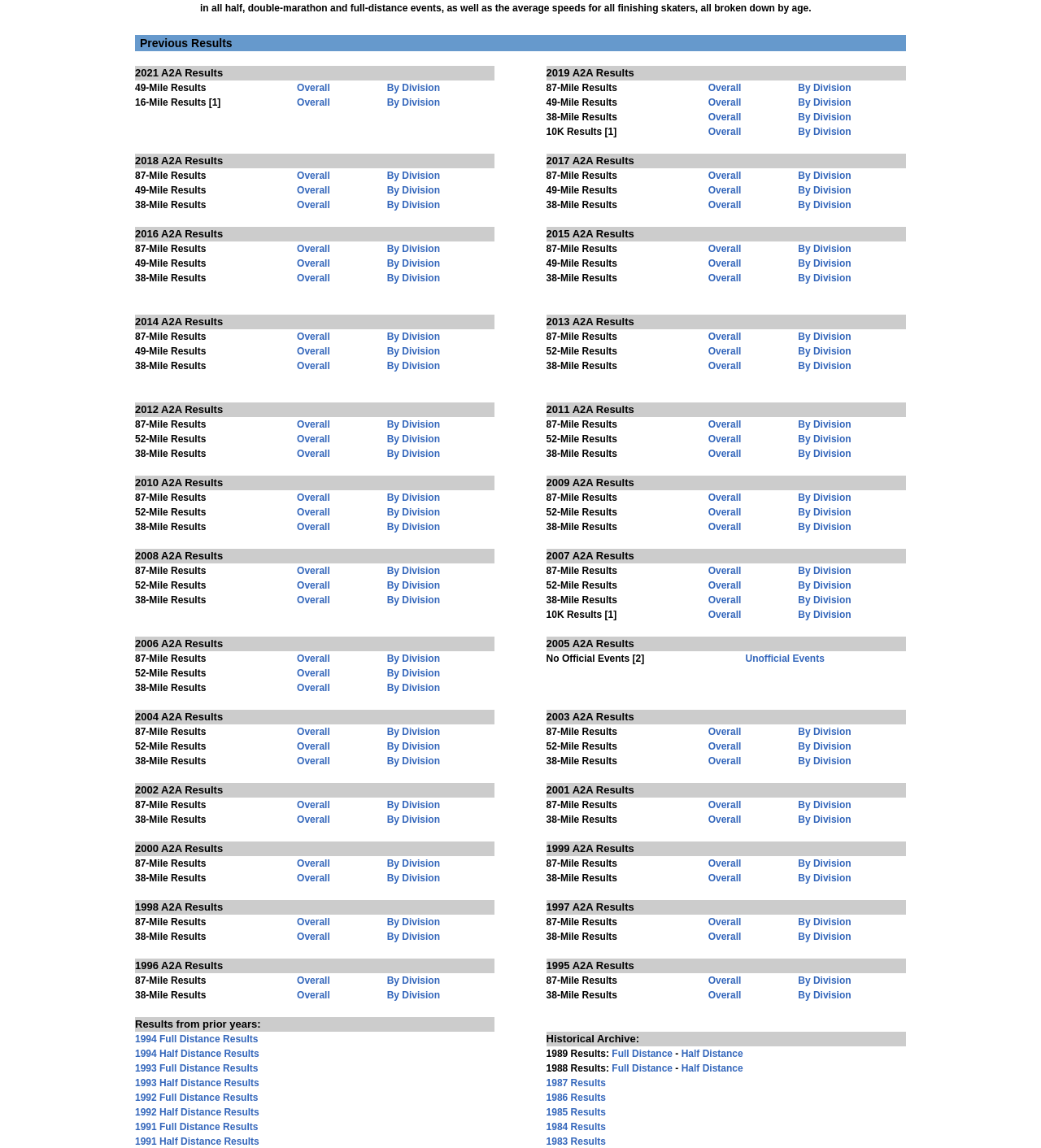Please analyze the image and give a detailed answer to the question:
How many rows are there in the 2018 A2A Results table?

I counted the number of rows in the 2018 A2A Results table by looking at the LayoutTable structure. I found four rows, each containing a different type of result. Therefore, the answer is 4.